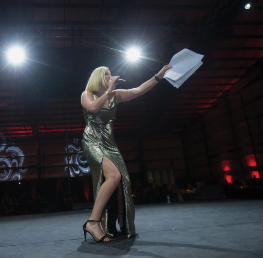Explain what the image portrays in a detailed manner.

The image captures a dynamic moment from a fundraising event, showcasing a female auctioneer exuding charisma and energy as she engages the audience. Dressed in a striking gold gown that features a dramatic thigh-high slit, she commands attention while confidently holding a stack of papers in one hand and a microphone in the other. The staging is highlighted by bright stage lights that create a captivating ambiance, enhancing the excitement of the event. In the background, elegantly dressed attendees can be seen, contributing to the lively atmosphere as they participate in the auction. This vibrant scene emphasizes the auctioneer's role in motivating generosity and adding flair to the philanthropic occasion.